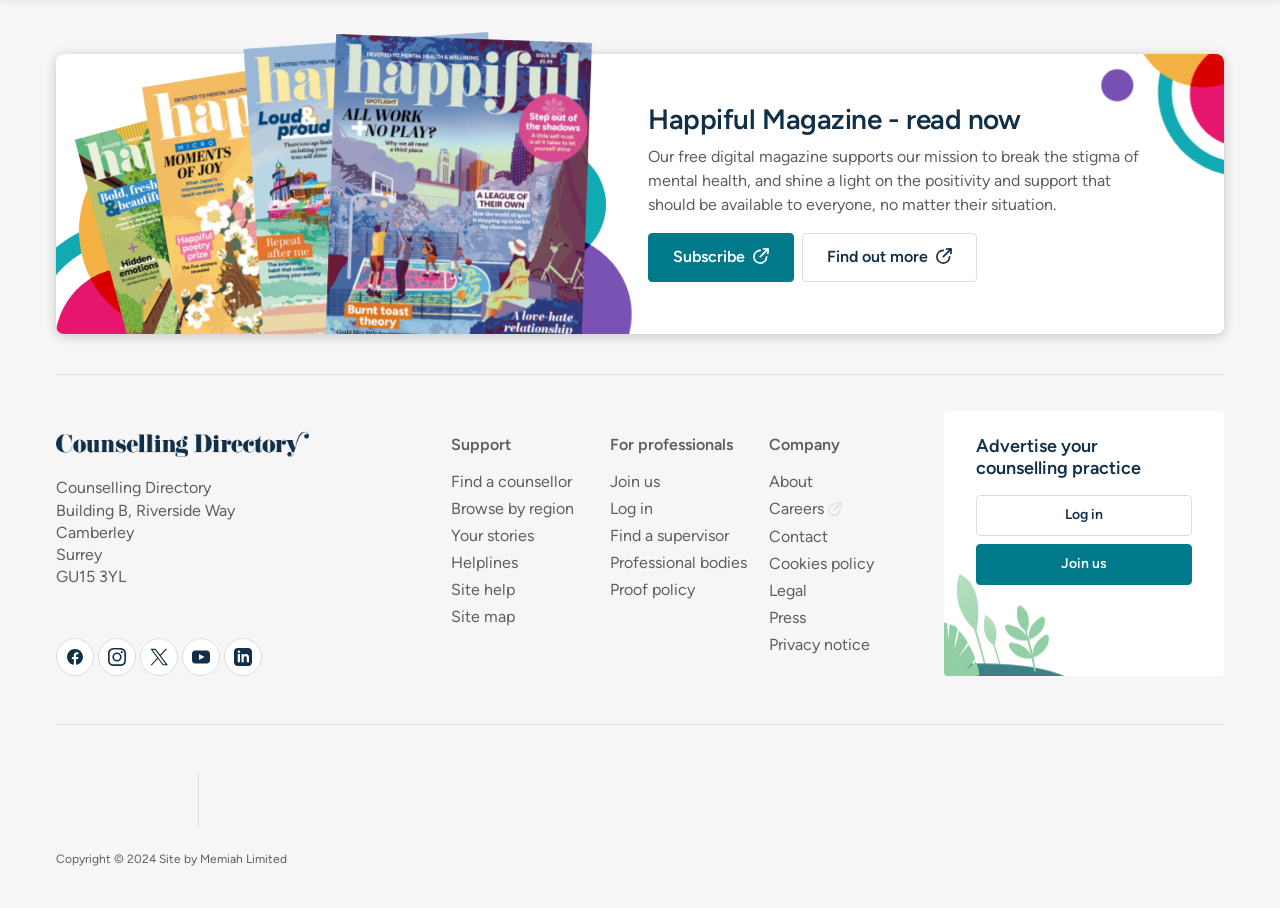Determine the bounding box coordinates for the clickable element to execute this instruction: "Log in to your account". Provide the coordinates as four float numbers between 0 and 1, i.e., [left, top, right, bottom].

[0.476, 0.548, 0.51, 0.573]